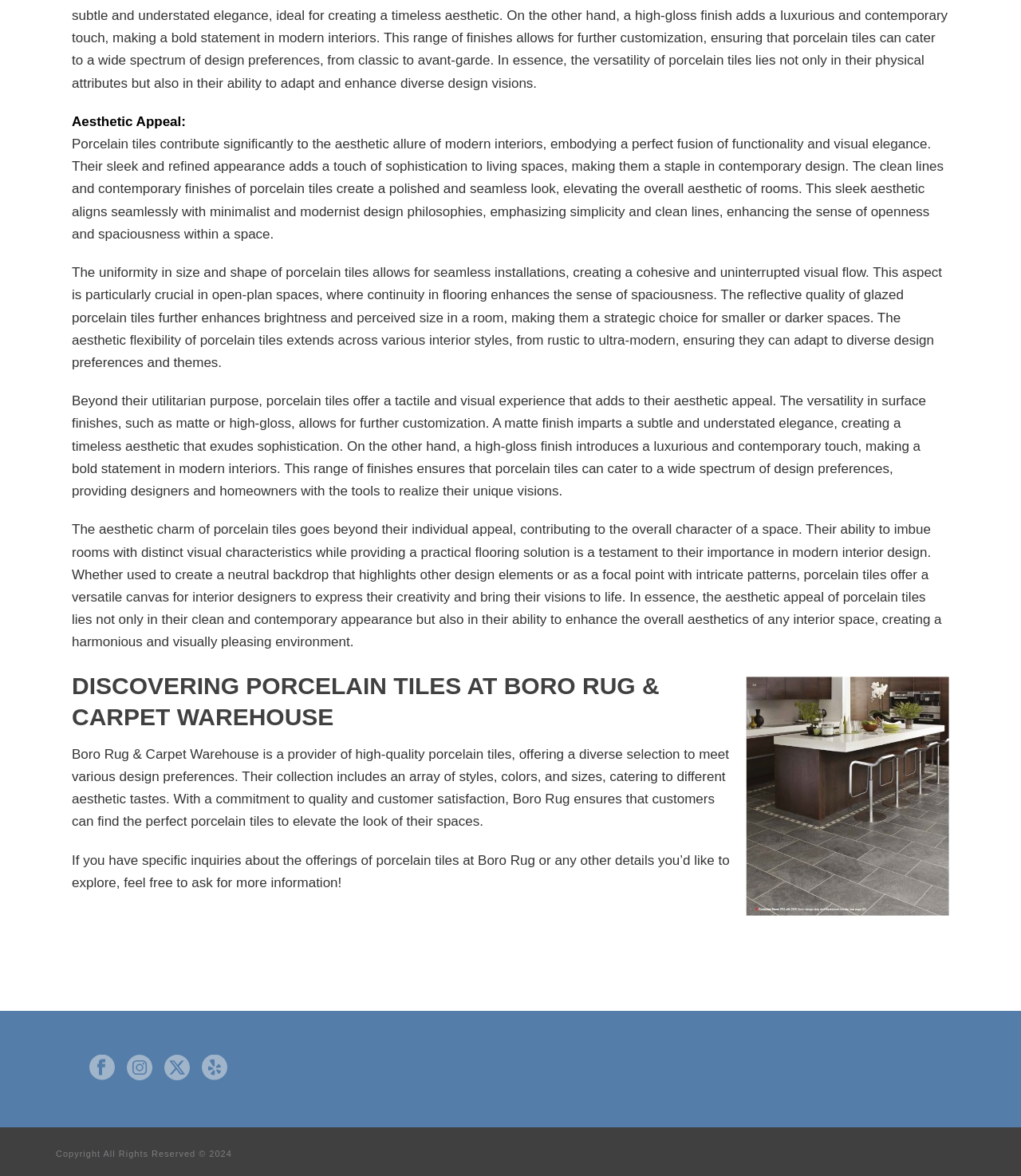What is the purpose of porcelain tiles according to this webpage?
Provide a one-word or short-phrase answer based on the image.

Flooring solution